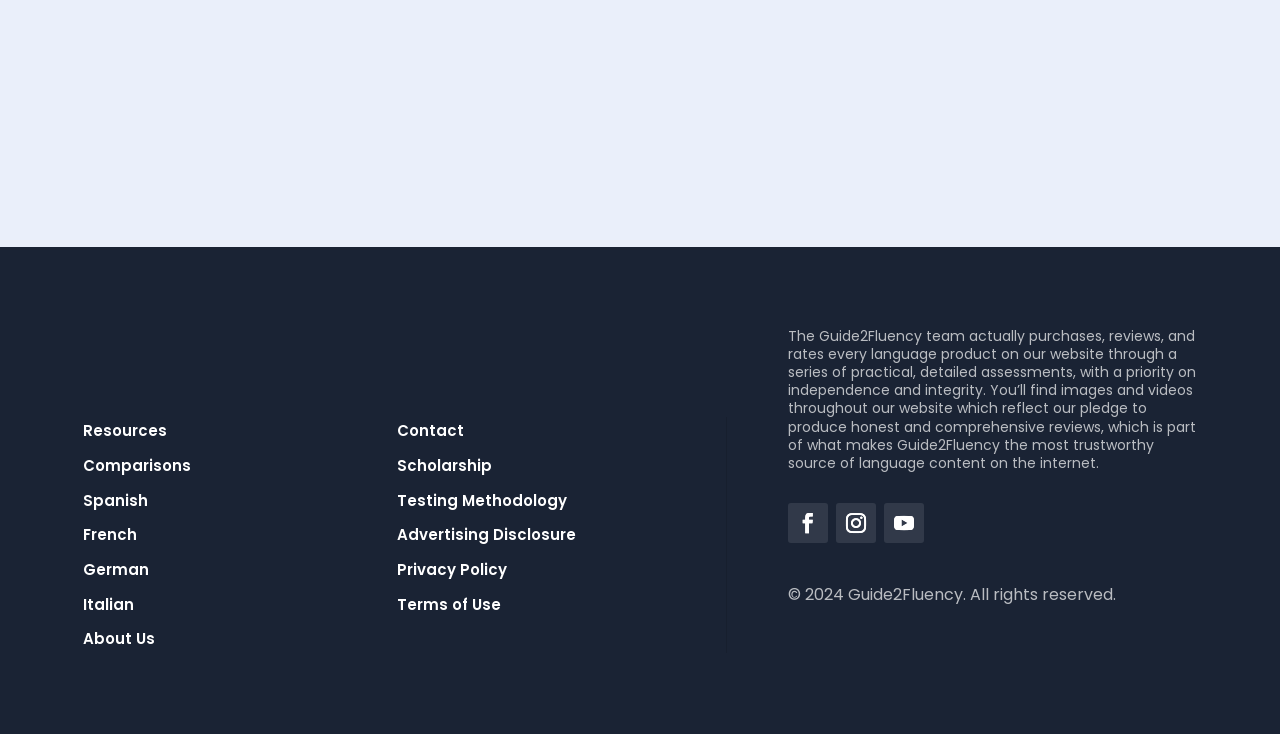Please specify the coordinates of the bounding box for the element that should be clicked to carry out this instruction: "Read the About Us page". The coordinates must be four float numbers between 0 and 1, formatted as [left, top, right, bottom].

[0.065, 0.856, 0.121, 0.885]